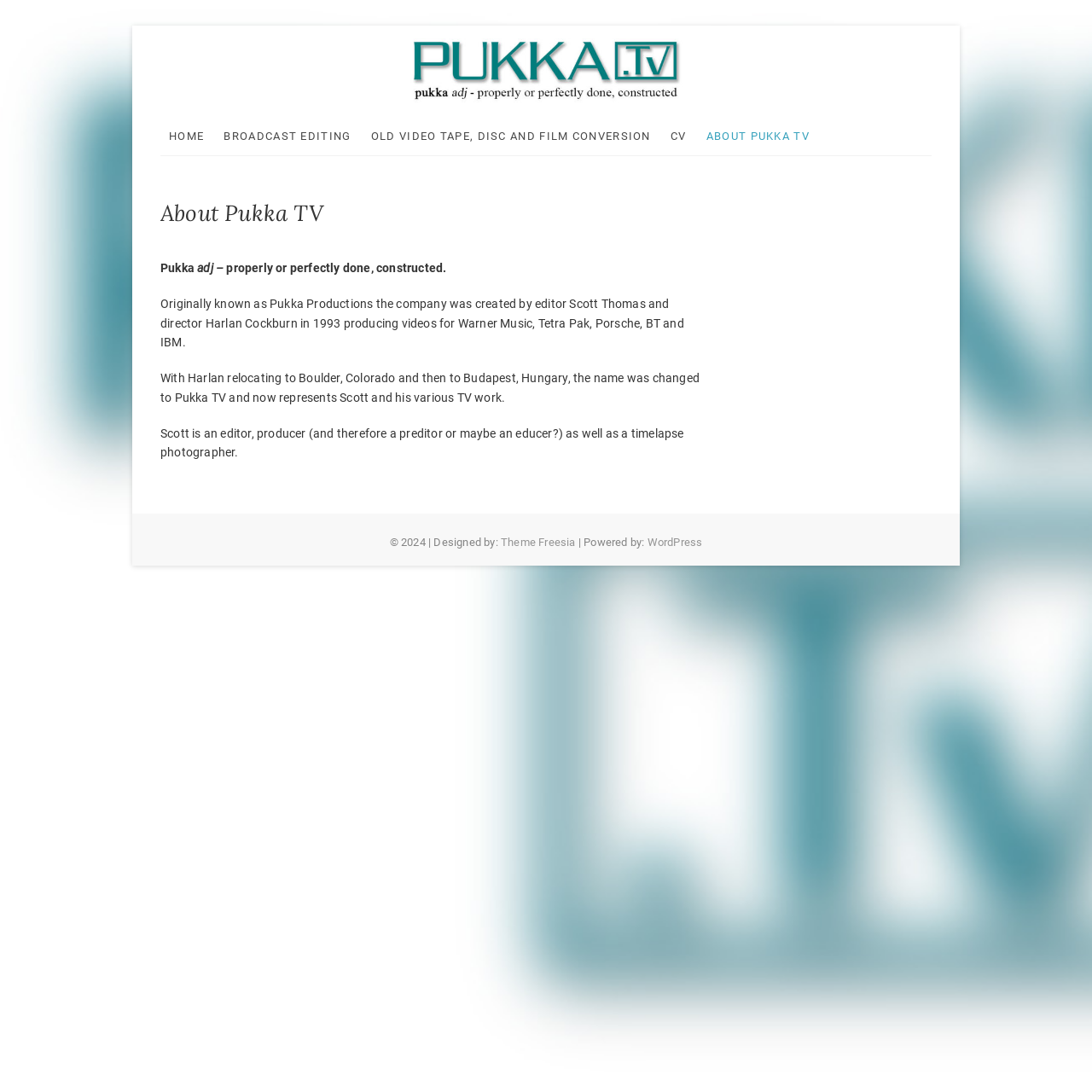Respond with a single word or phrase to the following question:
What is the name of the platform that powers the website?

WordPress